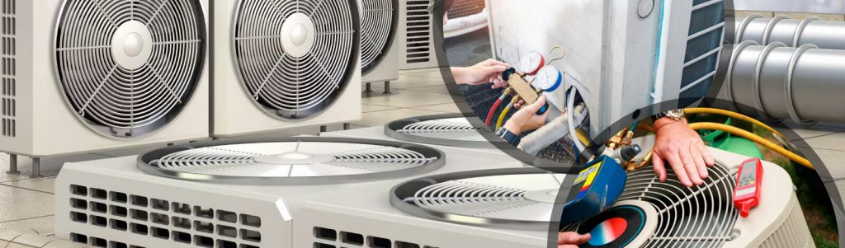Generate a detailed caption for the image.

This image showcases a professional air conditioning repair setup, featuring multiple outdoor AC units prominently displayed in the background. In the foreground, a detailed view captures technicians working diligently on an air conditioning unit. One technician is using specialized instruments to measure pressure and diagnose issues, while another hand is shown operating a control valve. The arrangement emphasizes the complexity of modern air conditioning systems, highlighting the expertise required for efficient repair and maintenance. This visual ties into the theme of AC repair services in Manhattan Beach, promoting the reliability and skill of the technicians ready to tackle various air conditioning problems with swift and effective solutions.